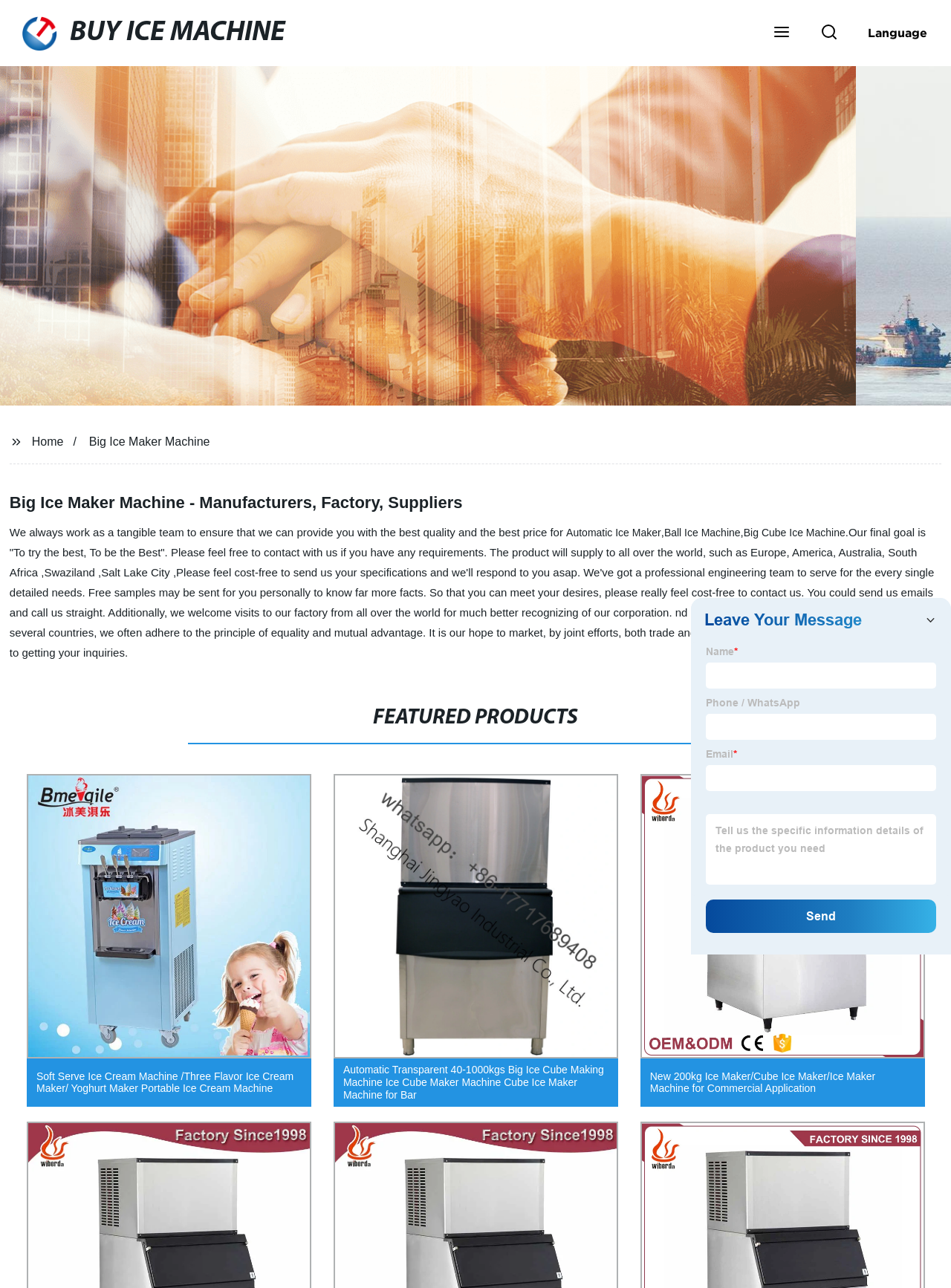Determine the bounding box coordinates of the UI element described below. Use the format (top-left x, top-left y, bottom-right x, bottom-right y) with floating point numbers between 0 and 1: Automatic Ice Maker

[0.595, 0.409, 0.695, 0.418]